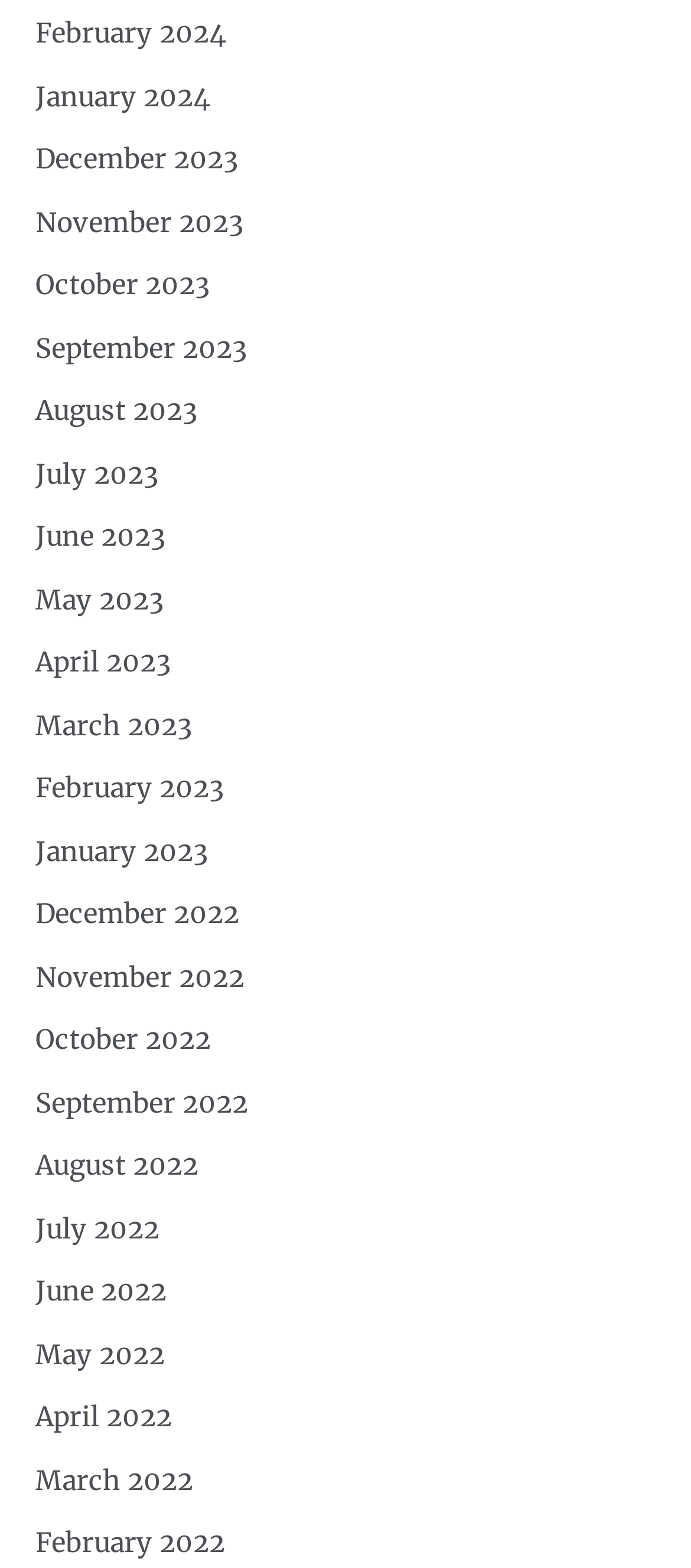Can you show the bounding box coordinates of the region to click on to complete the task described in the instruction: "check June 2022"?

[0.051, 0.813, 0.241, 0.834]